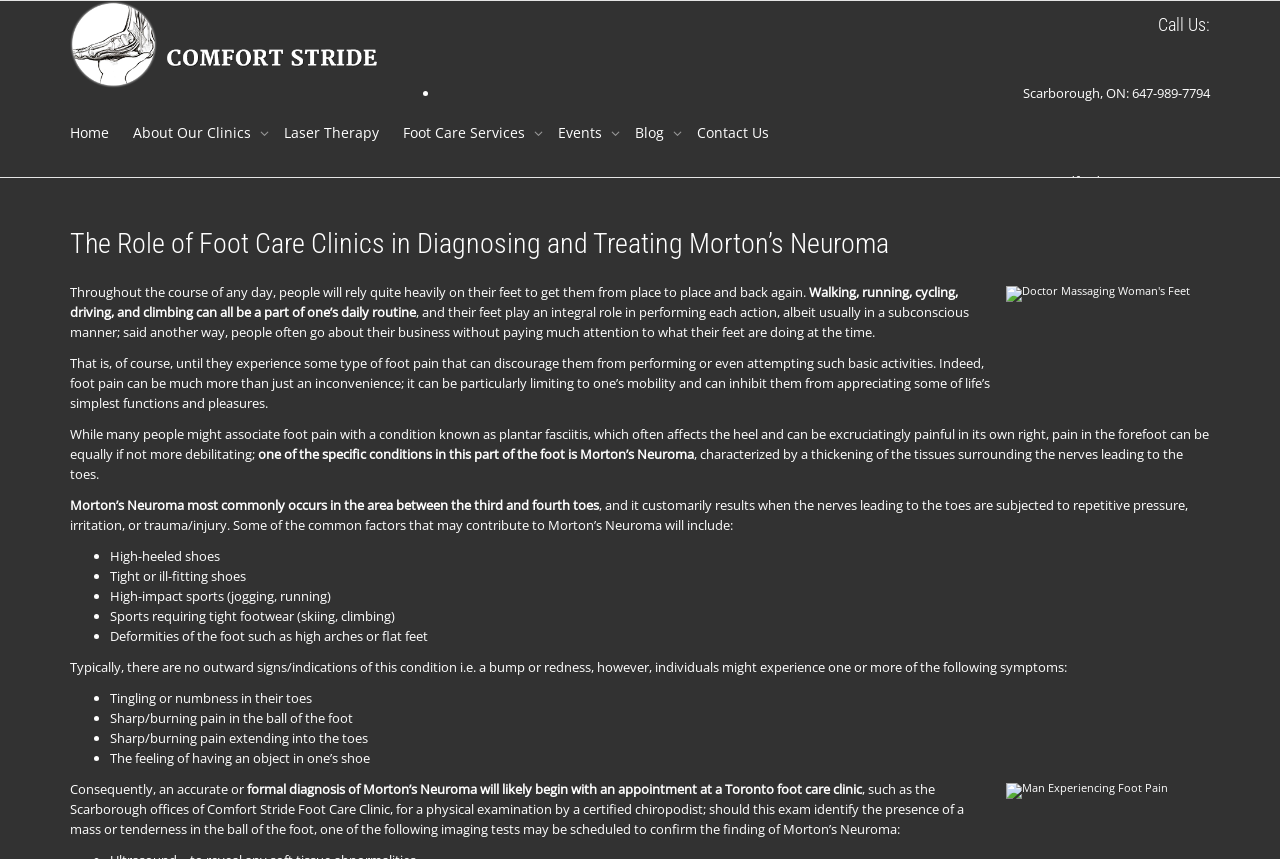Find the bounding box coordinates for the HTML element described as: "Laser Therapy". The coordinates should consist of four float values between 0 and 1, i.e., [left, top, right, bottom].

[0.222, 0.104, 0.296, 0.206]